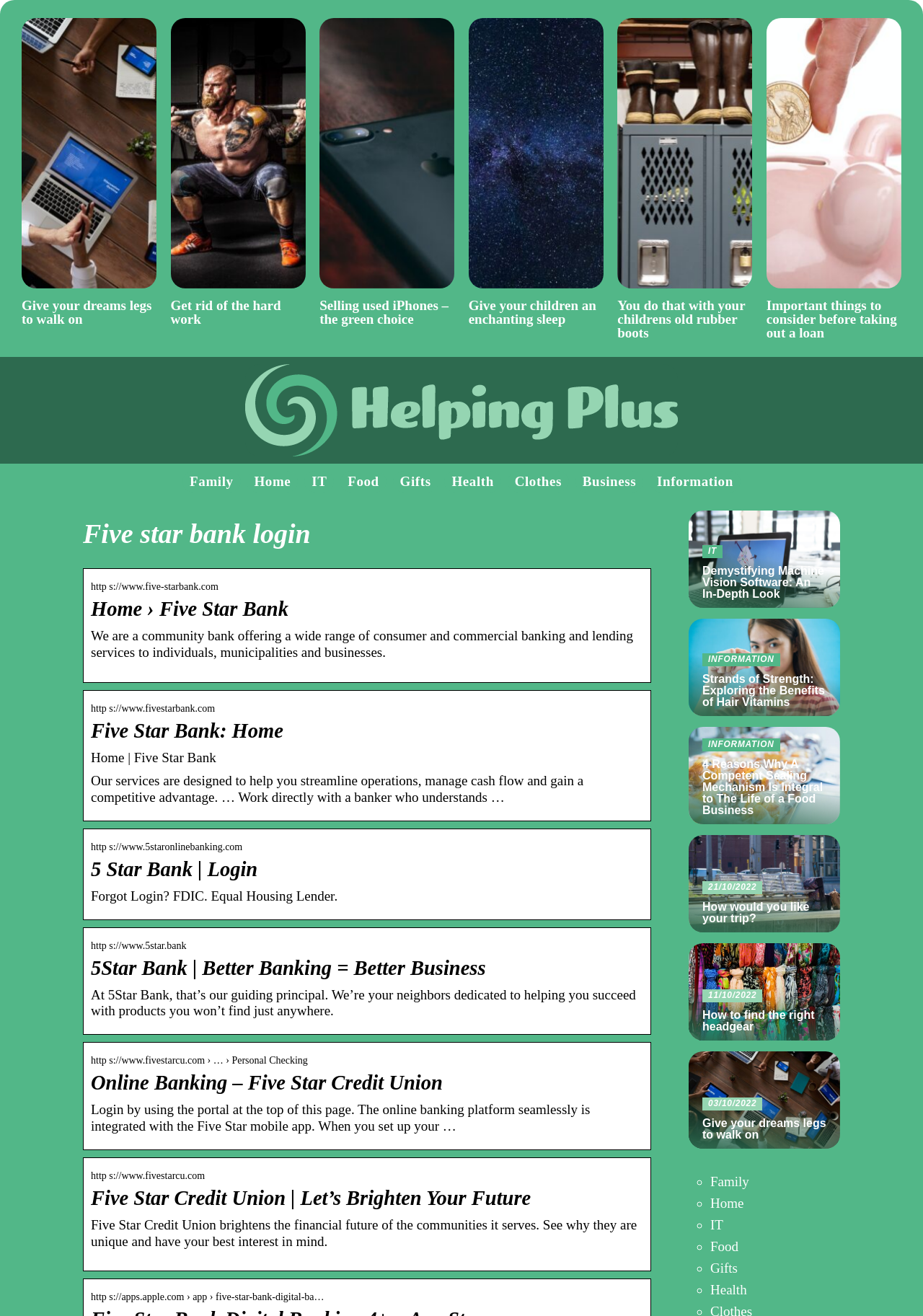Offer a meticulous description of the webpage's structure and content.

The webpage is about Five Star Bank, a community bank offering various consumer and commercial banking and lending services. At the top, there is a heading "Five star bank login" and a link to the bank's website. Below this, there are six links to different articles or promotions, such as "Give your dreams legs to walk on" and "Important things to consider before taking out a loan".

On the left side, there is a vertical menu with links to different categories, including "Family", "Home", "IT", "Food", "Gifts", "Health", "Clothes", "Business", and "Information". Each link has a small icon next to it.

In the main content area, there are several sections with headings, including "Home › Five Star Bank", "Five Star Bank: Home", "5 Star Bank | Login", and "5Star Bank | Better Banking = Better Business". These sections contain descriptive text about the bank's services and mission.

There are also several links to online banking and credit union services, as well as a section with news articles or blog posts, including "IT Demystifying Machine Vision Software: An In-Depth Look" and "INFORMATION Strands of Strength: Exploring the Benefits of Hair Vitamins".

At the bottom of the page, there is a list of links to different categories, including "Family", "Home", "IT", "Food", "Gifts", and "Health", each preceded by a bullet point marker.